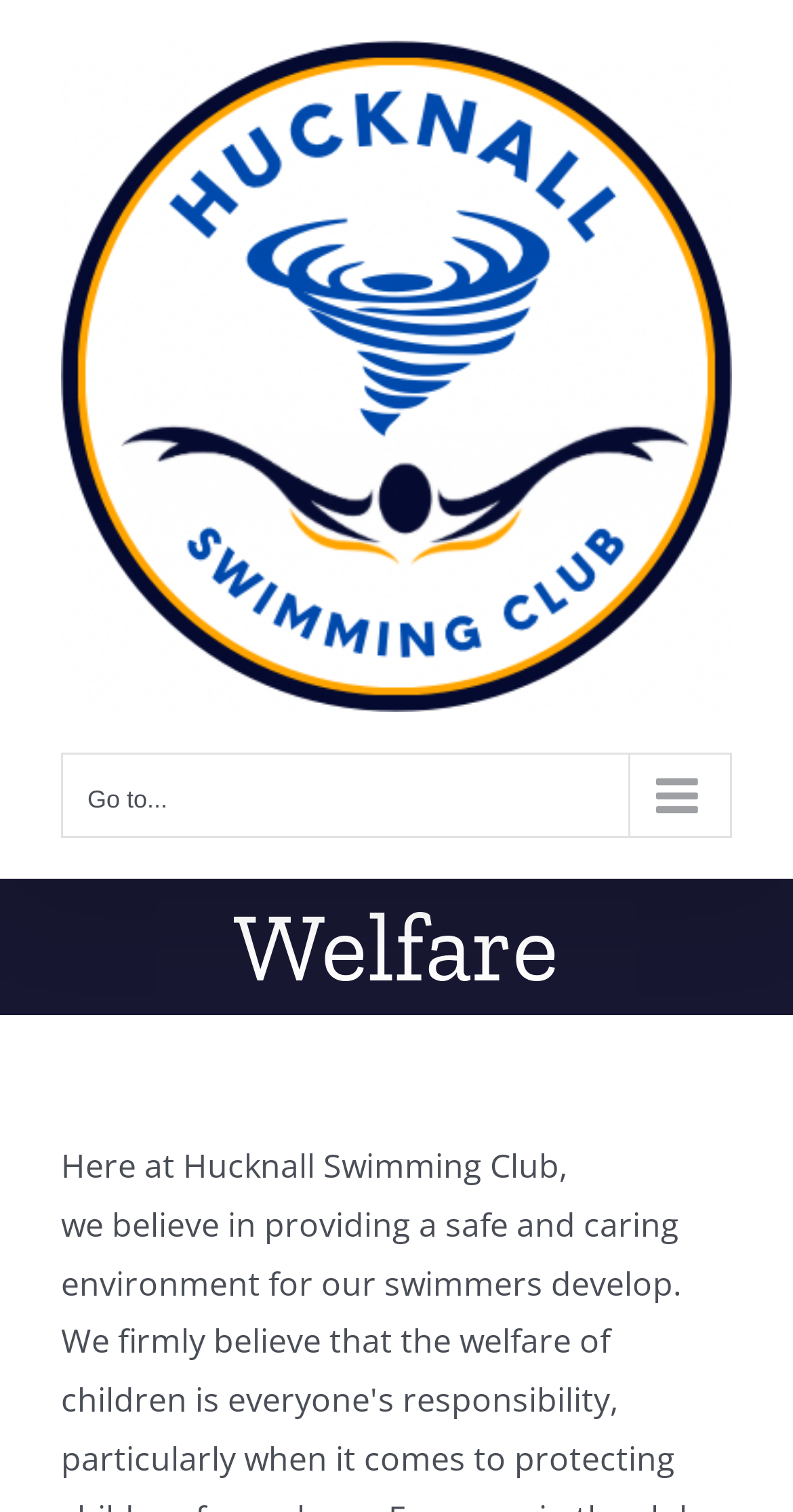Find and provide the bounding box coordinates for the UI element described here: "alt="Hucknall and Linby Dolphins Logo"". The coordinates should be given as four float numbers between 0 and 1: [left, top, right, bottom].

[0.077, 0.027, 0.923, 0.471]